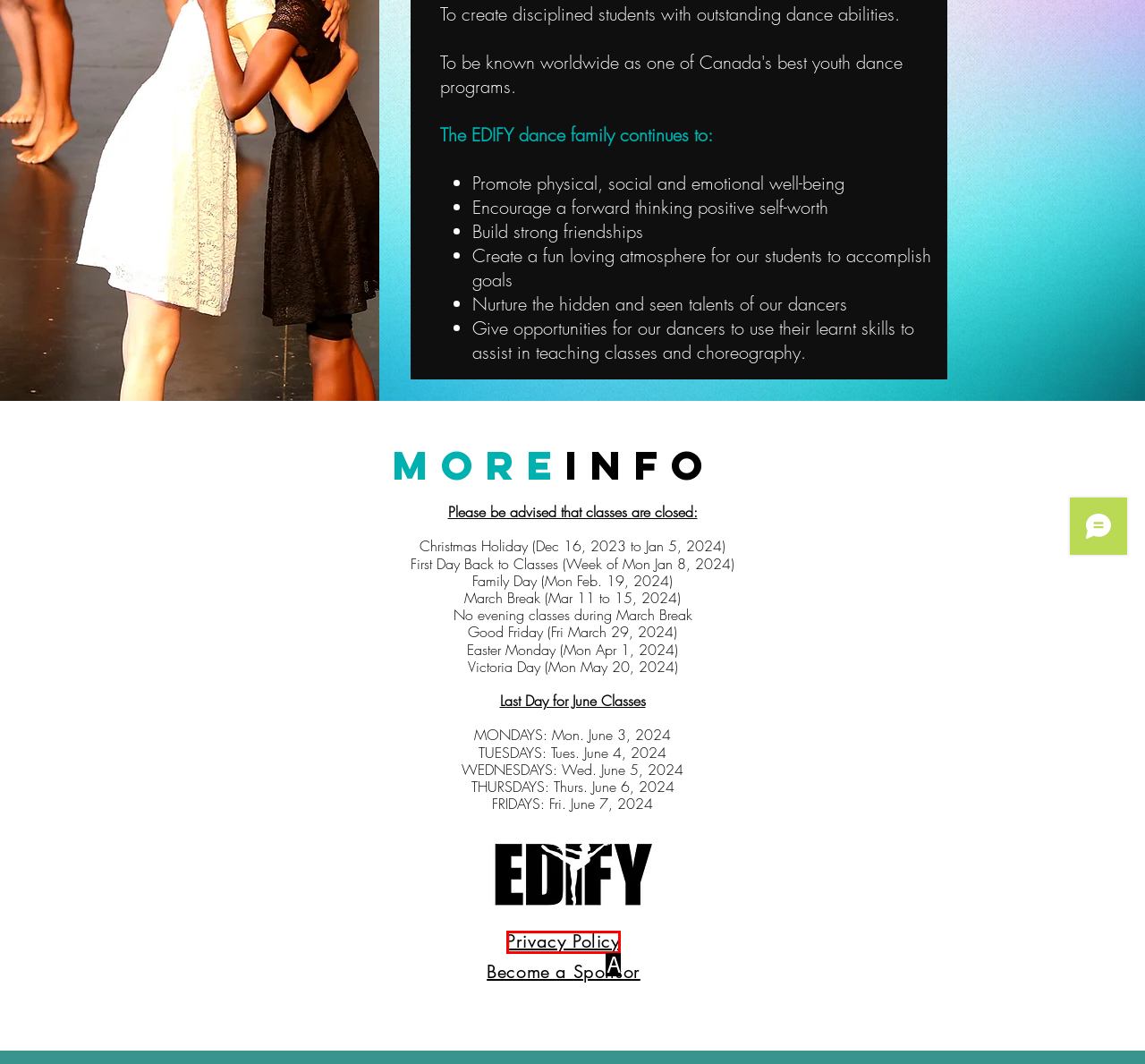From the given choices, determine which HTML element matches the description: Privacy Policy. Reply with the appropriate letter.

A